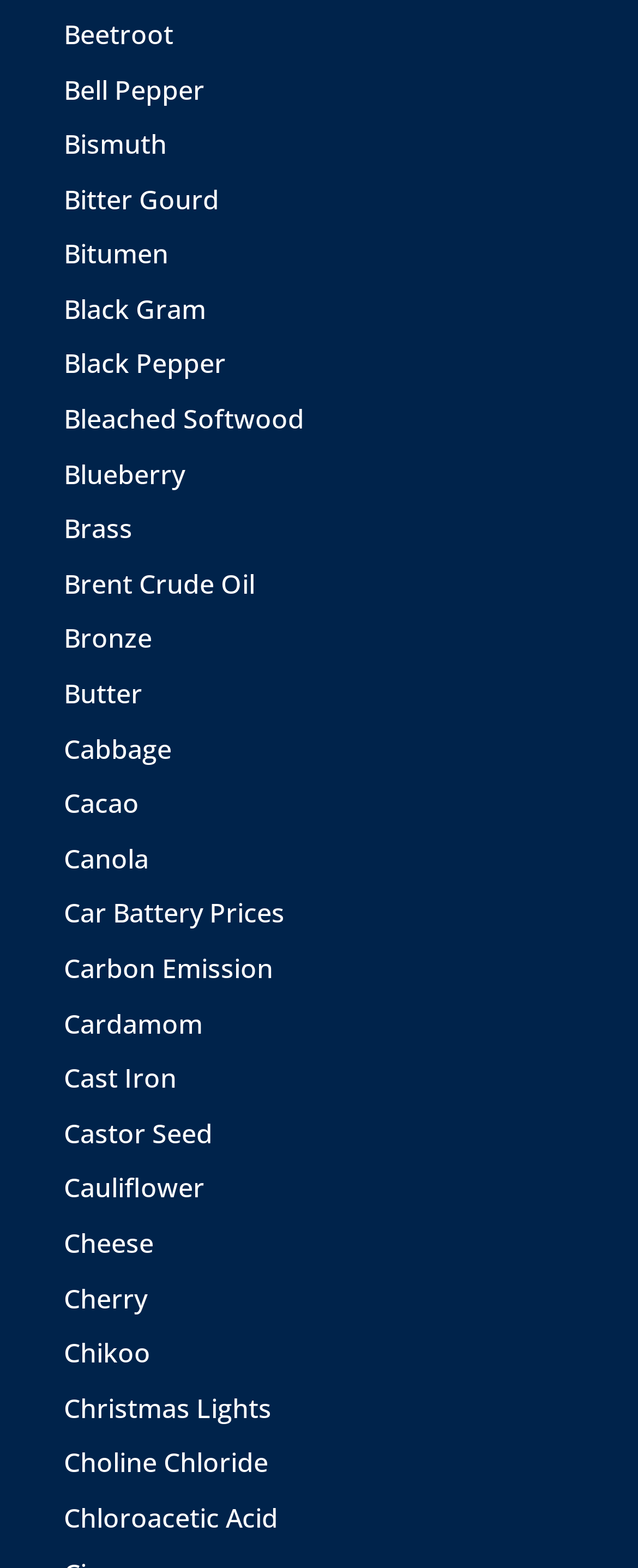Please find the bounding box coordinates of the element that you should click to achieve the following instruction: "explore Cacao". The coordinates should be presented as four float numbers between 0 and 1: [left, top, right, bottom].

[0.1, 0.501, 0.218, 0.524]